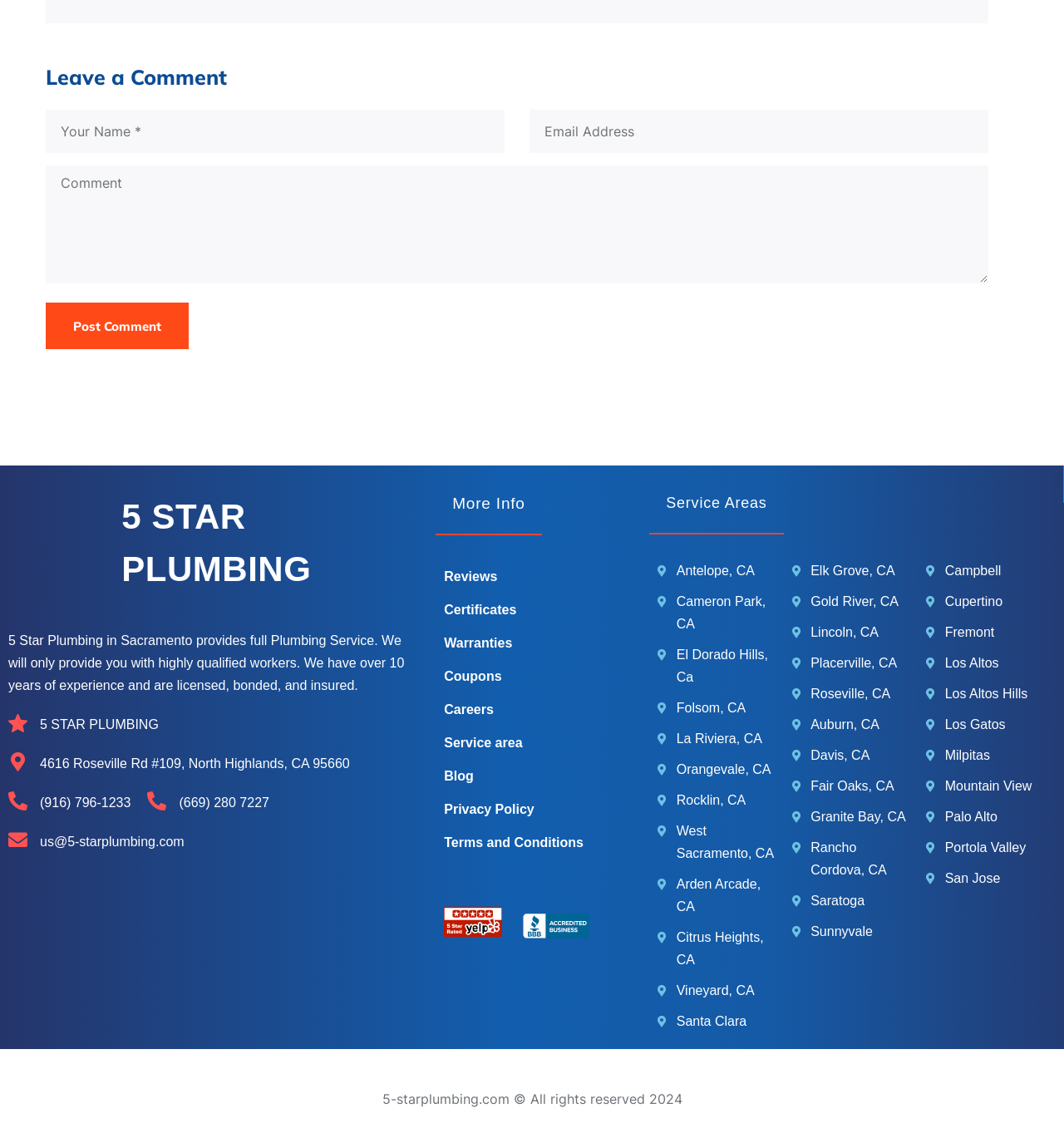Provide the bounding box coordinates for the area that should be clicked to complete the instruction: "Check service areas in Antelope, CA".

[0.618, 0.493, 0.729, 0.513]